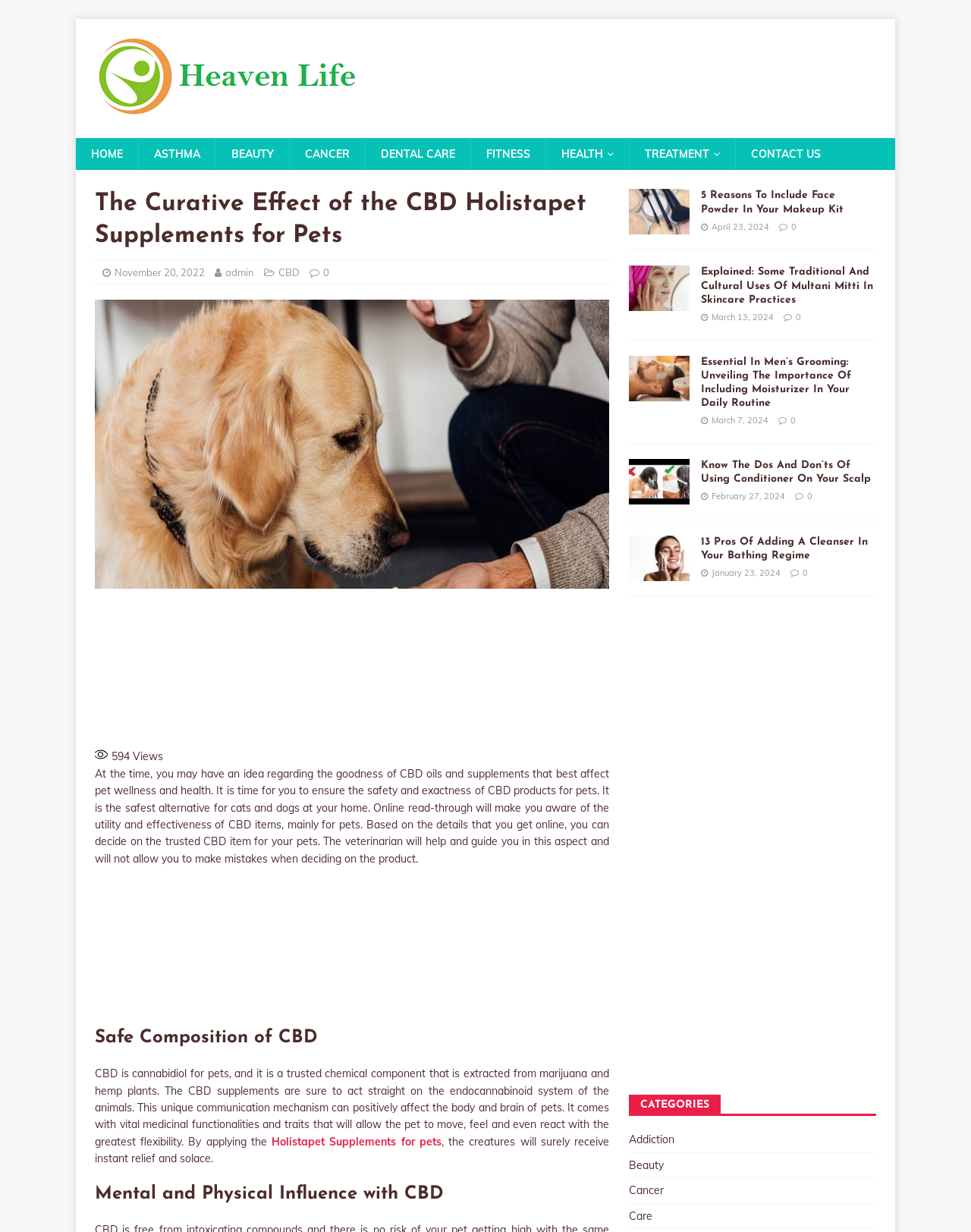Pinpoint the bounding box coordinates of the clickable area needed to execute the instruction: "Explore the 'CATEGORIES' section". The coordinates should be specified as four float numbers between 0 and 1, i.e., [left, top, right, bottom].

[0.647, 0.889, 0.902, 0.906]